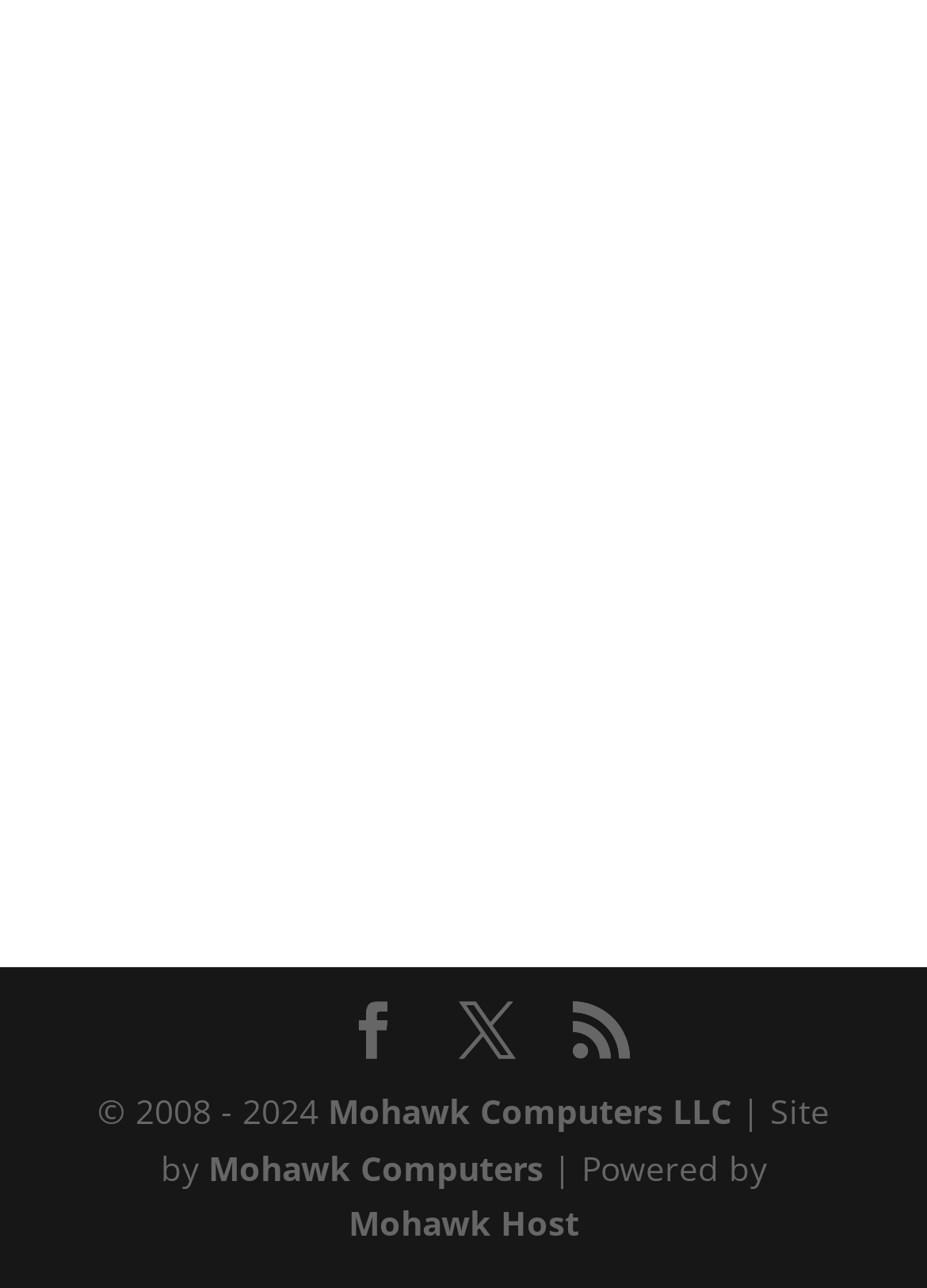Refer to the image and provide an in-depth answer to the question:
What is the name of the image at the top of the webpage?

The image at the top of the webpage is named 'VoxEdge', which is a part of the link 'VoxEdge '.